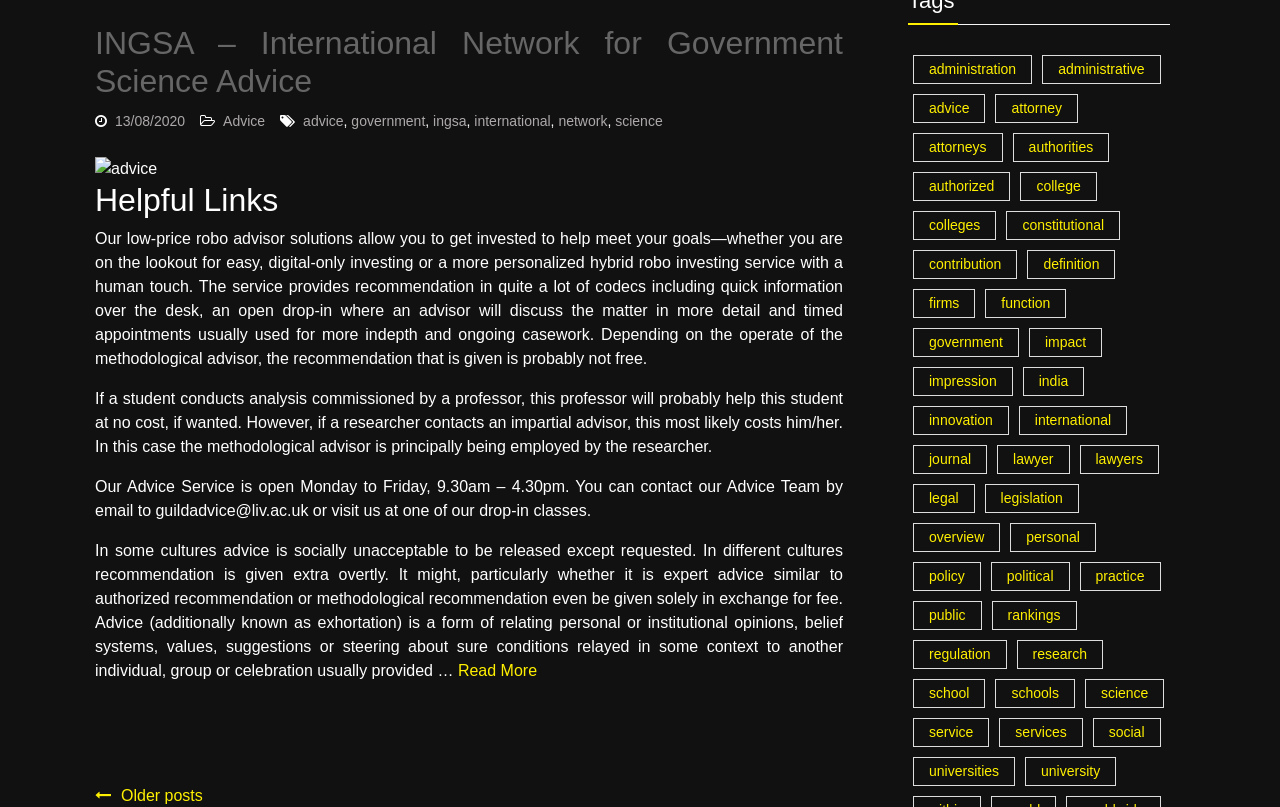Please respond to the question using a single word or phrase:
How can you contact the Advice Team?

By email